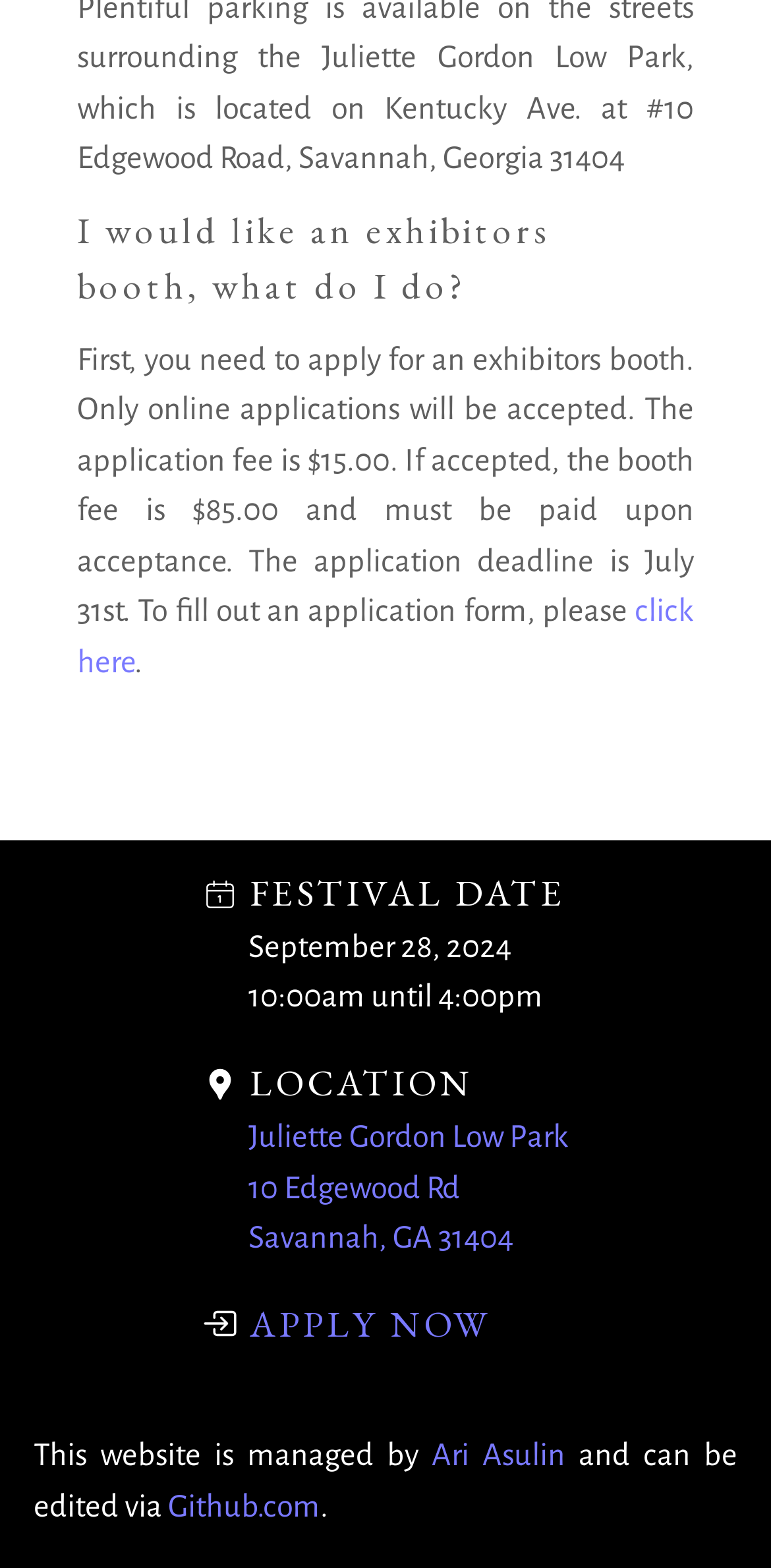What is the duration of the festival?
Using the visual information, answer the question in a single word or phrase.

10:00am until 4:00pm